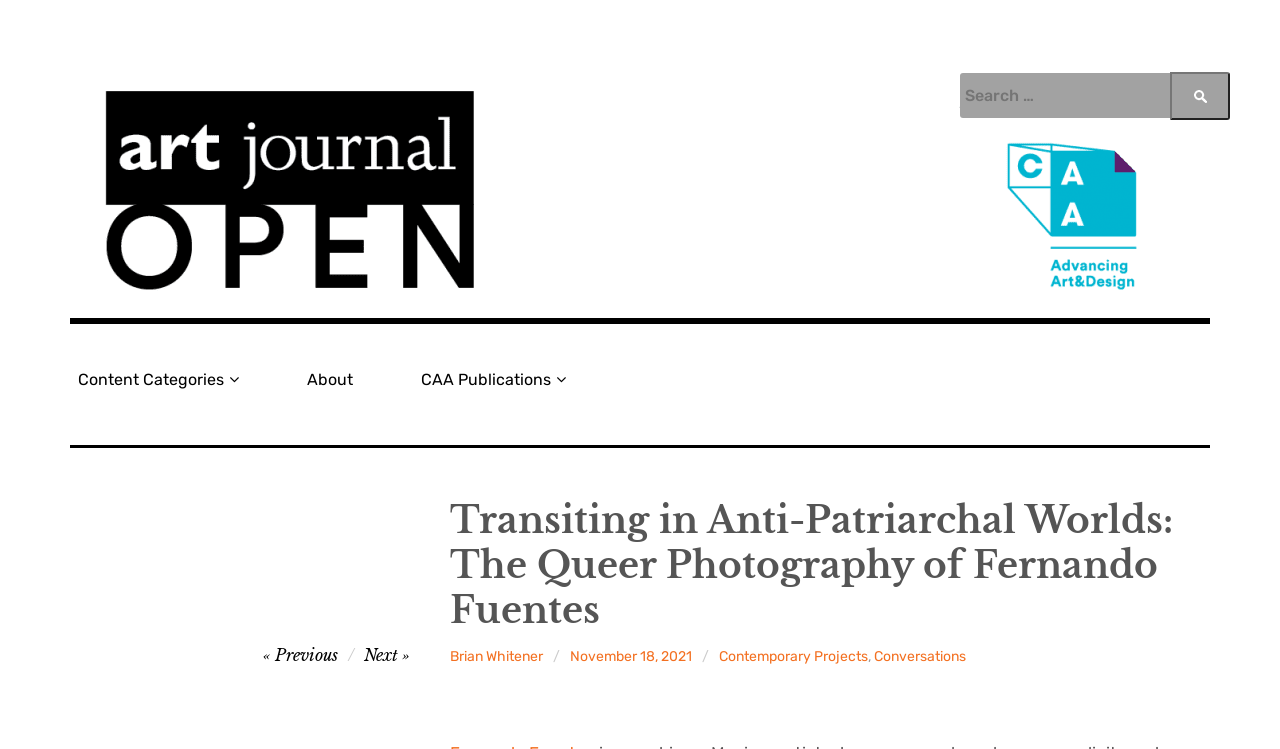Can you find and provide the main heading text of this webpage?

Transiting in Anti-Patriarchal Worlds: The Queer Photography of Fernando Fuentes